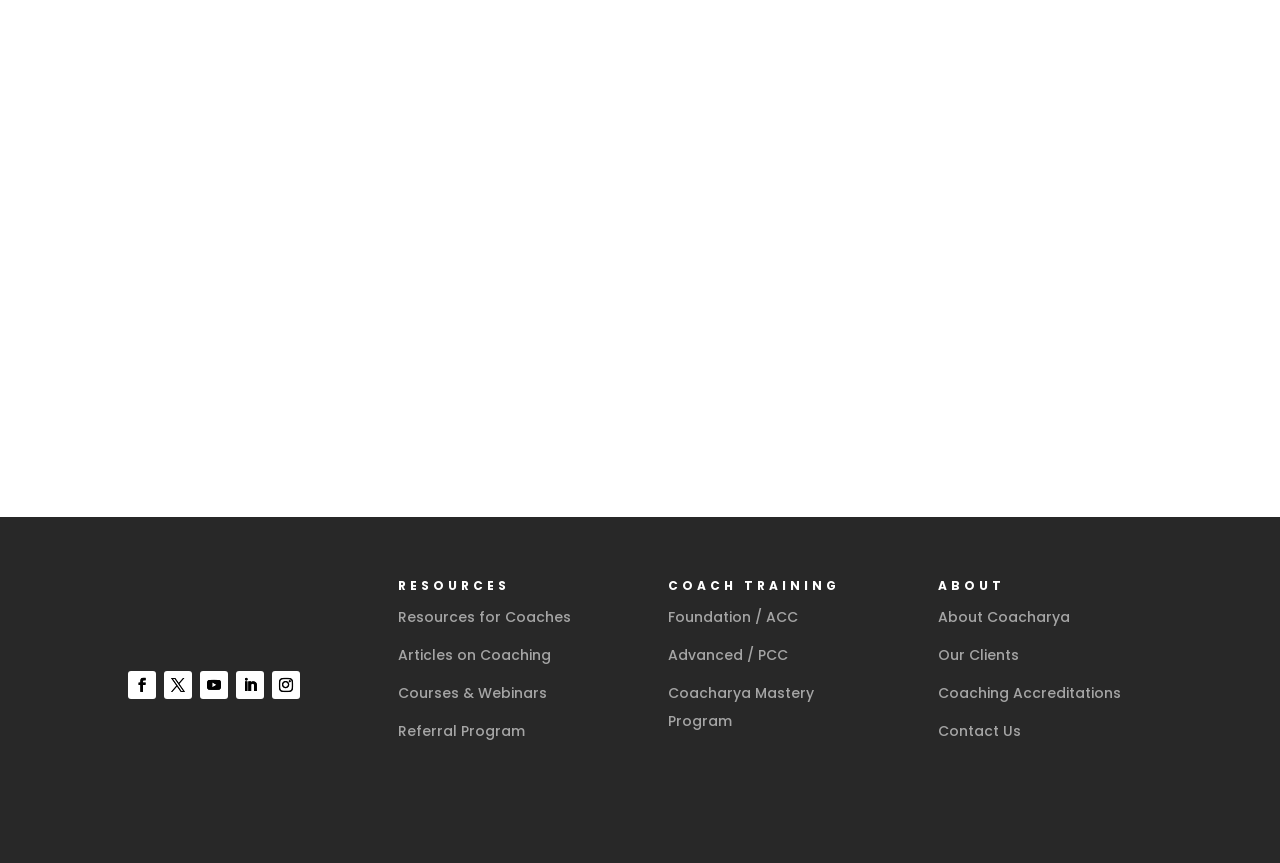Based on the provided description, "All Reviews", find the bounding box of the corresponding UI element in the screenshot.

None